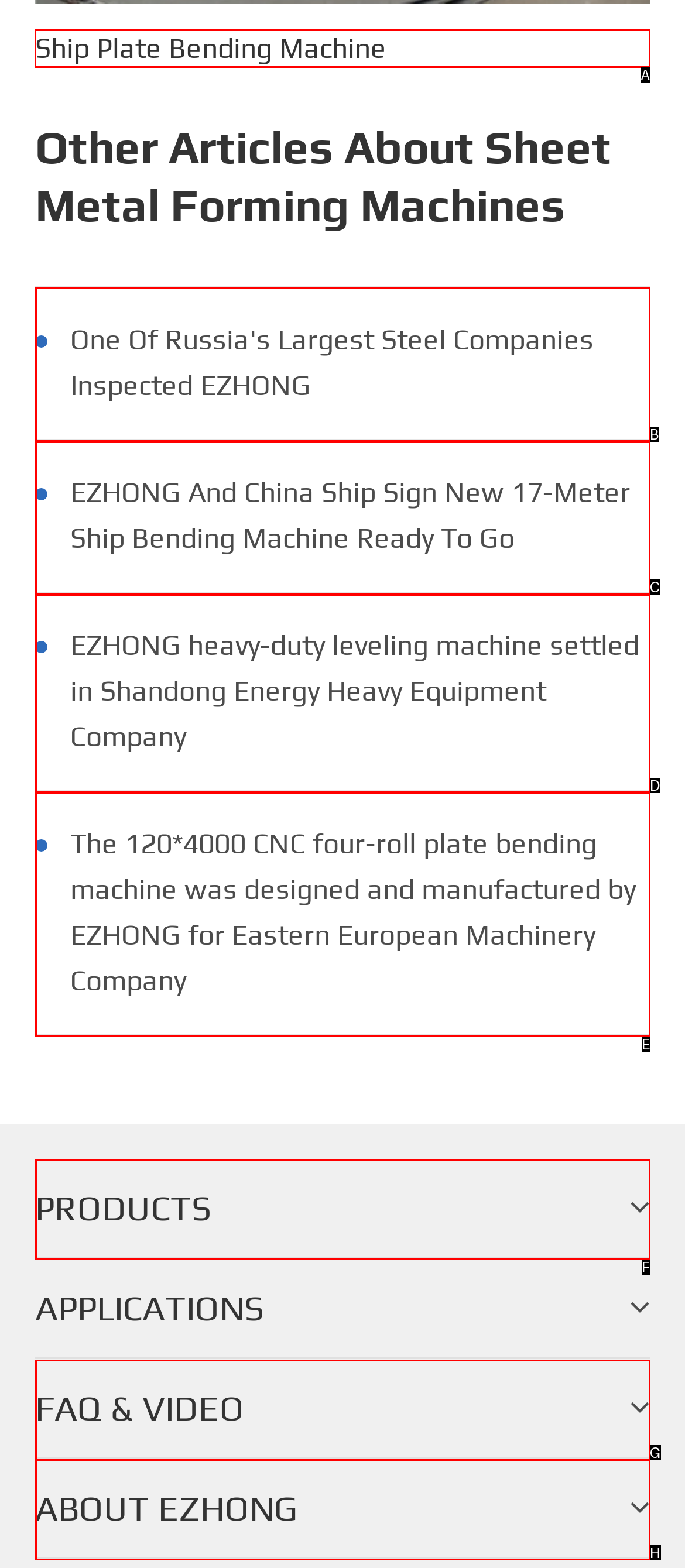Determine which HTML element I should select to execute the task: Click on Ship Plate Bending Machine
Reply with the corresponding option's letter from the given choices directly.

A